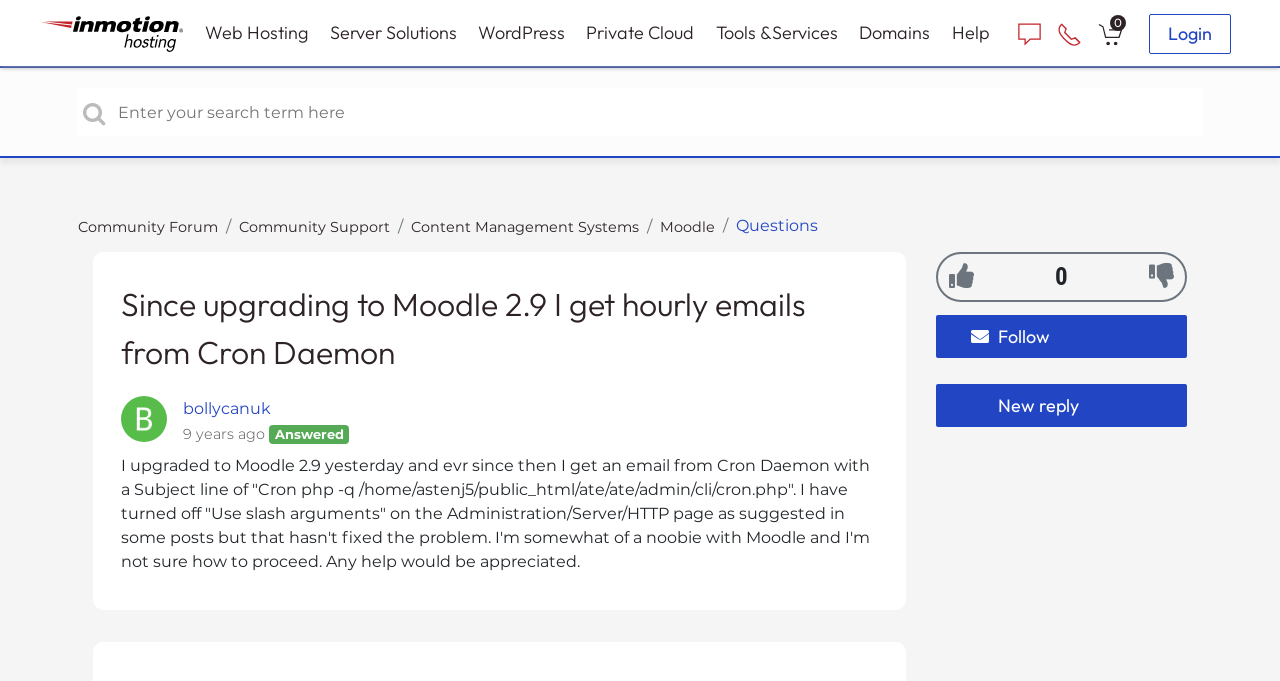Identify the bounding box coordinates of the element to click to follow this instruction: 'Follow the post'. Ensure the coordinates are four float values between 0 and 1, provided as [left, top, right, bottom].

[0.731, 0.462, 0.927, 0.525]